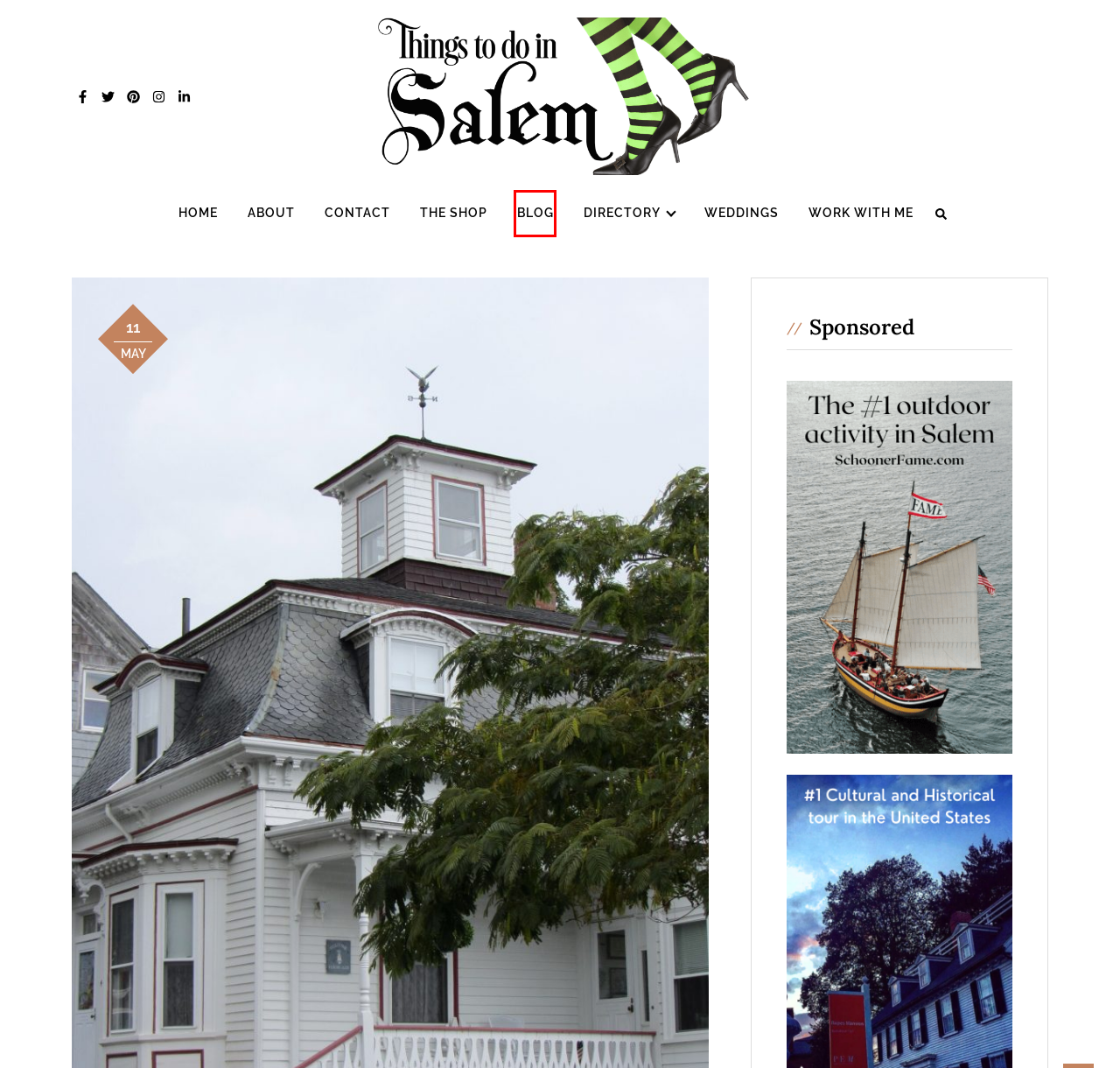Examine the screenshot of a webpage featuring a red bounding box and identify the best matching webpage description for the new page that results from clicking the element within the box. Here are the options:
A. Blog – Things To Do In Salem
B. Contact – Things To Do In Salem
C. Things To Do In Salem – Things to do in Salem, MA | Haunted Happenings | Destination Salem
D. Work With Me – Things To Do In Salem
E. The Shop – Things To Do In Salem
F. Fame of Salem | Public & Private Sails on Salem Sound
G. salem ma – Things To Do In Salem
H. salem – Things To Do In Salem

A